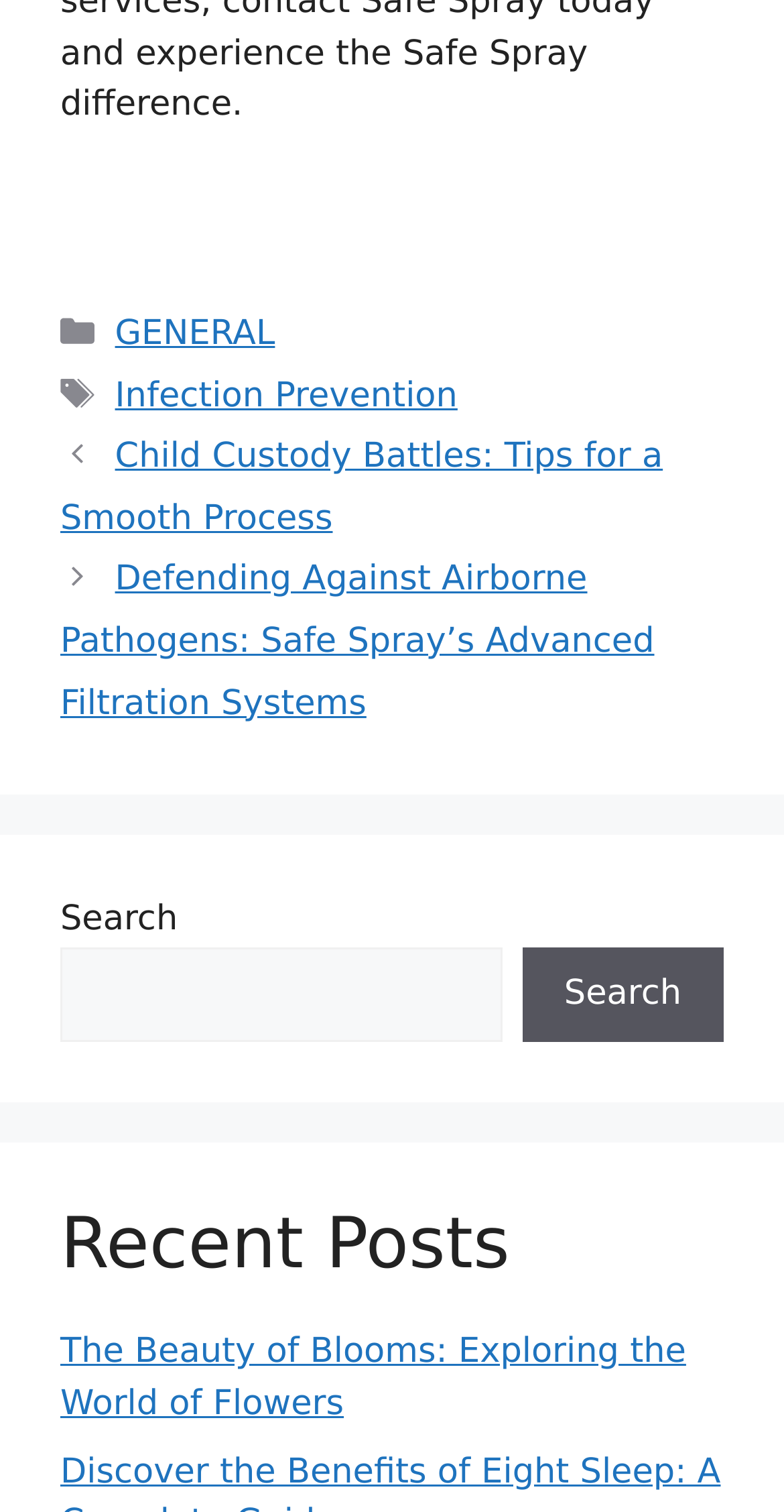From the image, can you give a detailed response to the question below:
What is the purpose of the search box?

I looked at the search box and its surrounding elements, and it appears to be a search function that allows users to search the website for specific content.